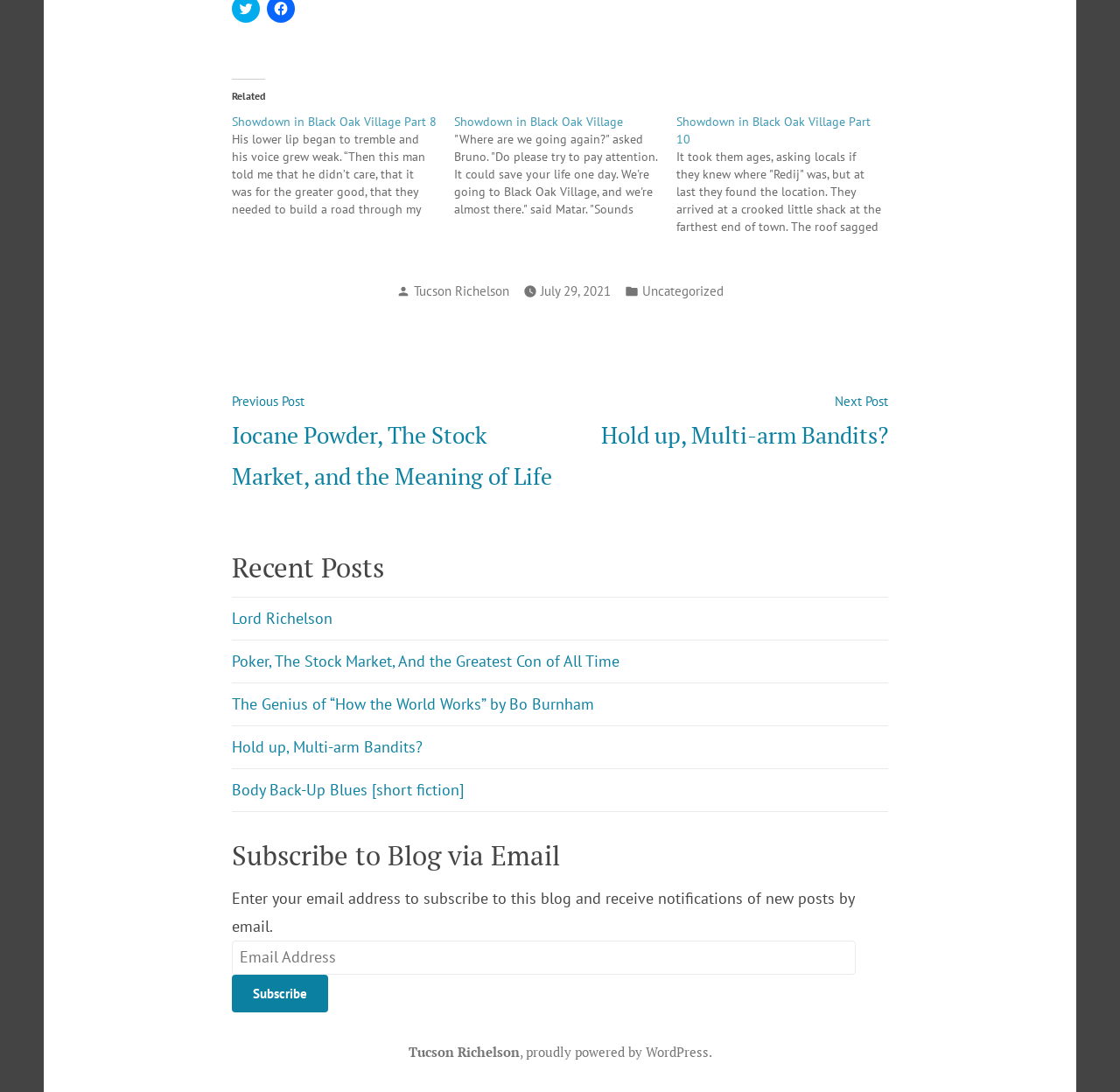Please mark the clickable region by giving the bounding box coordinates needed to complete this instruction: "Watch Anna Ellermeier's video".

None